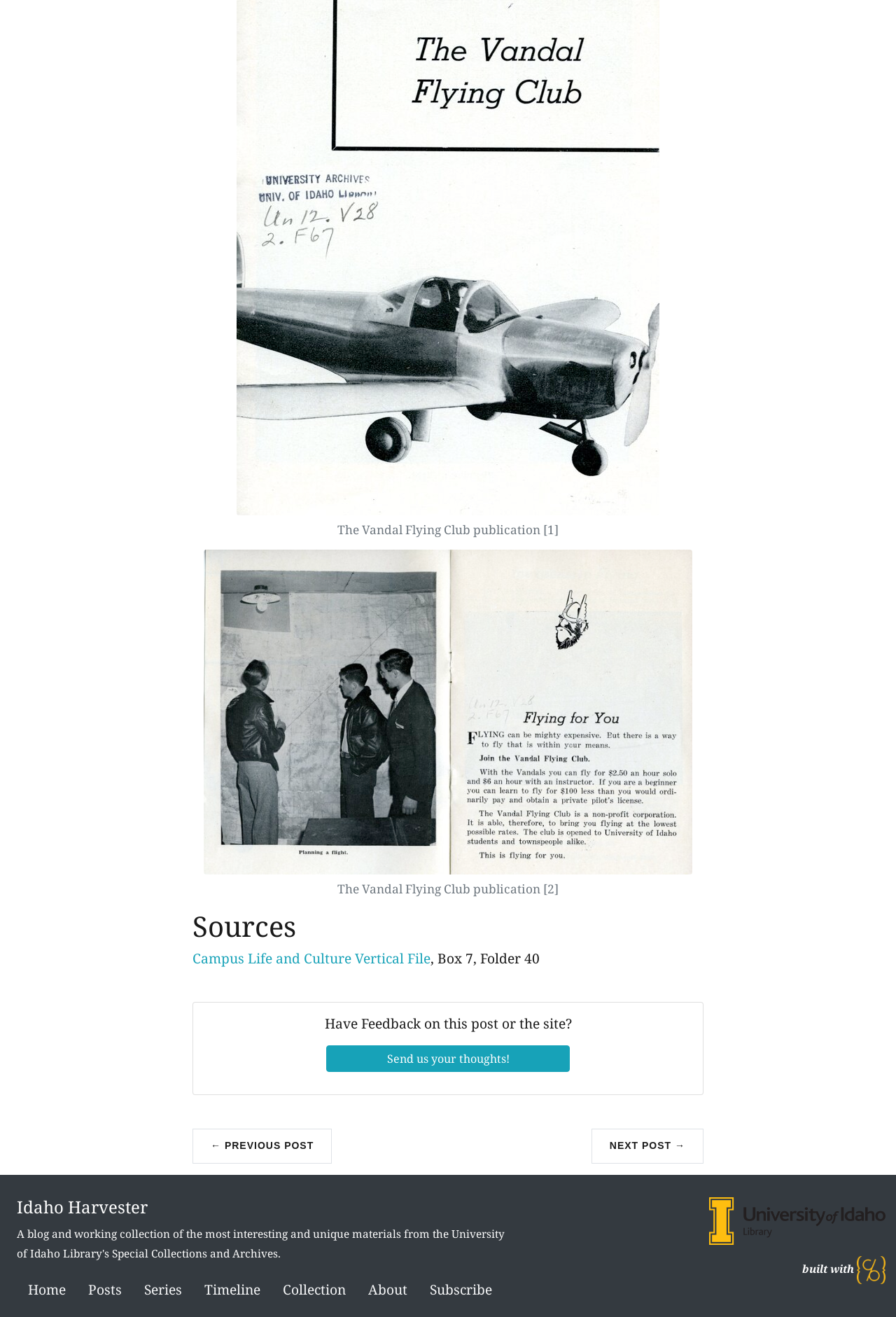Calculate the bounding box coordinates for the UI element based on the following description: "Home". Ensure the coordinates are four float numbers between 0 and 1, i.e., [left, top, right, bottom].

[0.019, 0.968, 0.086, 0.991]